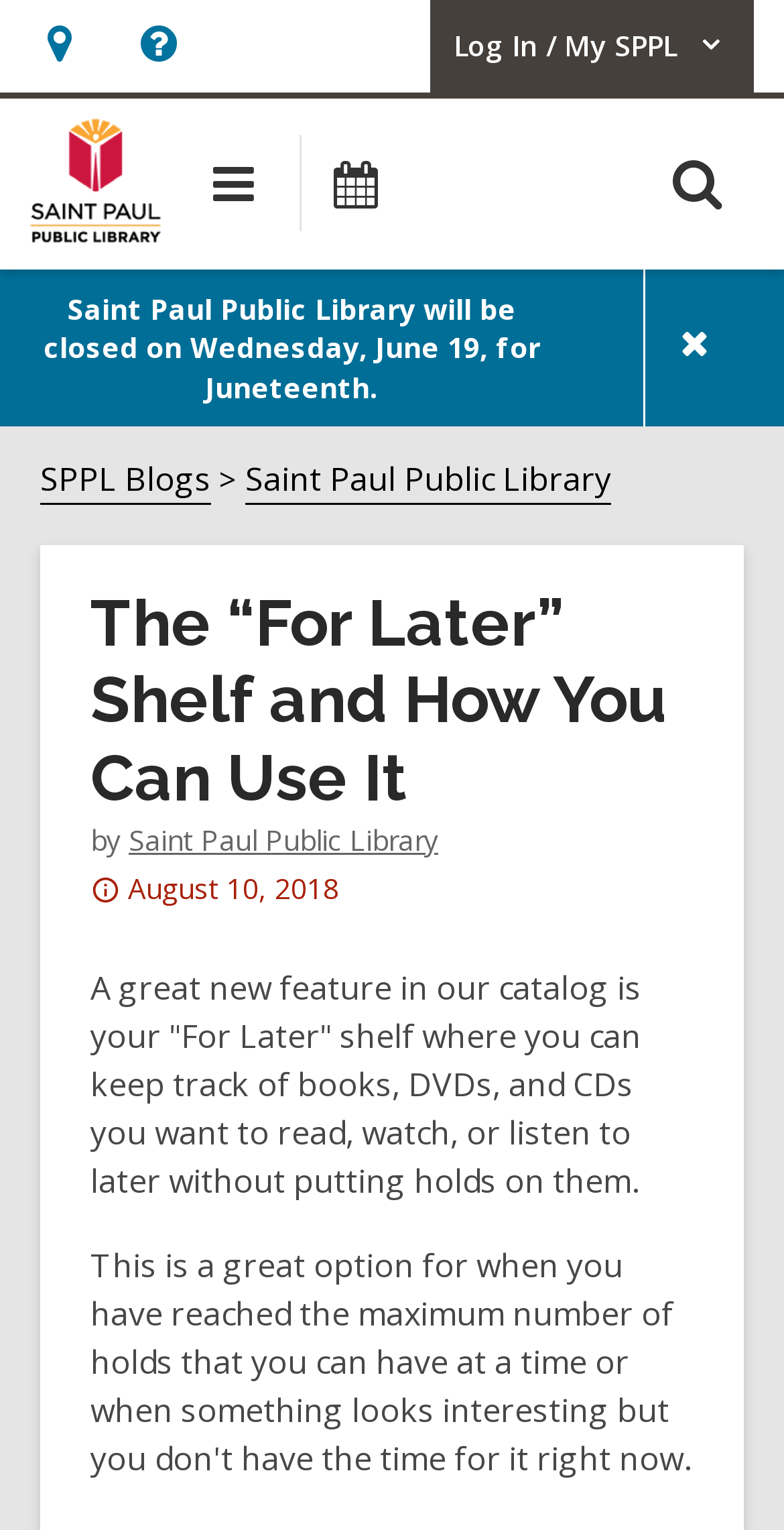Please locate the bounding box coordinates of the element's region that needs to be clicked to follow the instruction: "Go to 'History'". The bounding box coordinates should be provided as four float numbers between 0 and 1, i.e., [left, top, right, bottom].

None